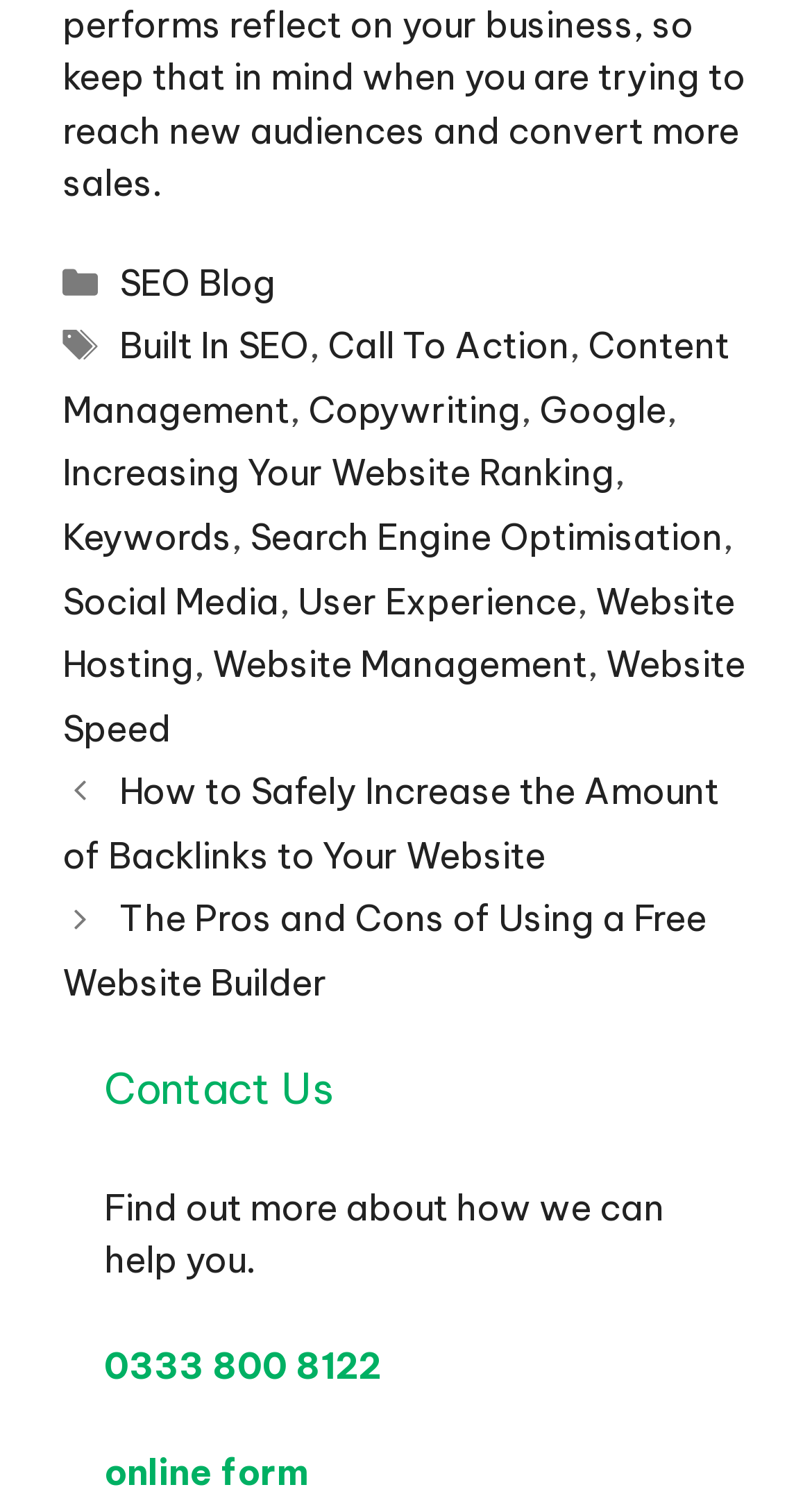What is the contact phone number?
Look at the image and answer the question with a single word or phrase.

0333 800 8122